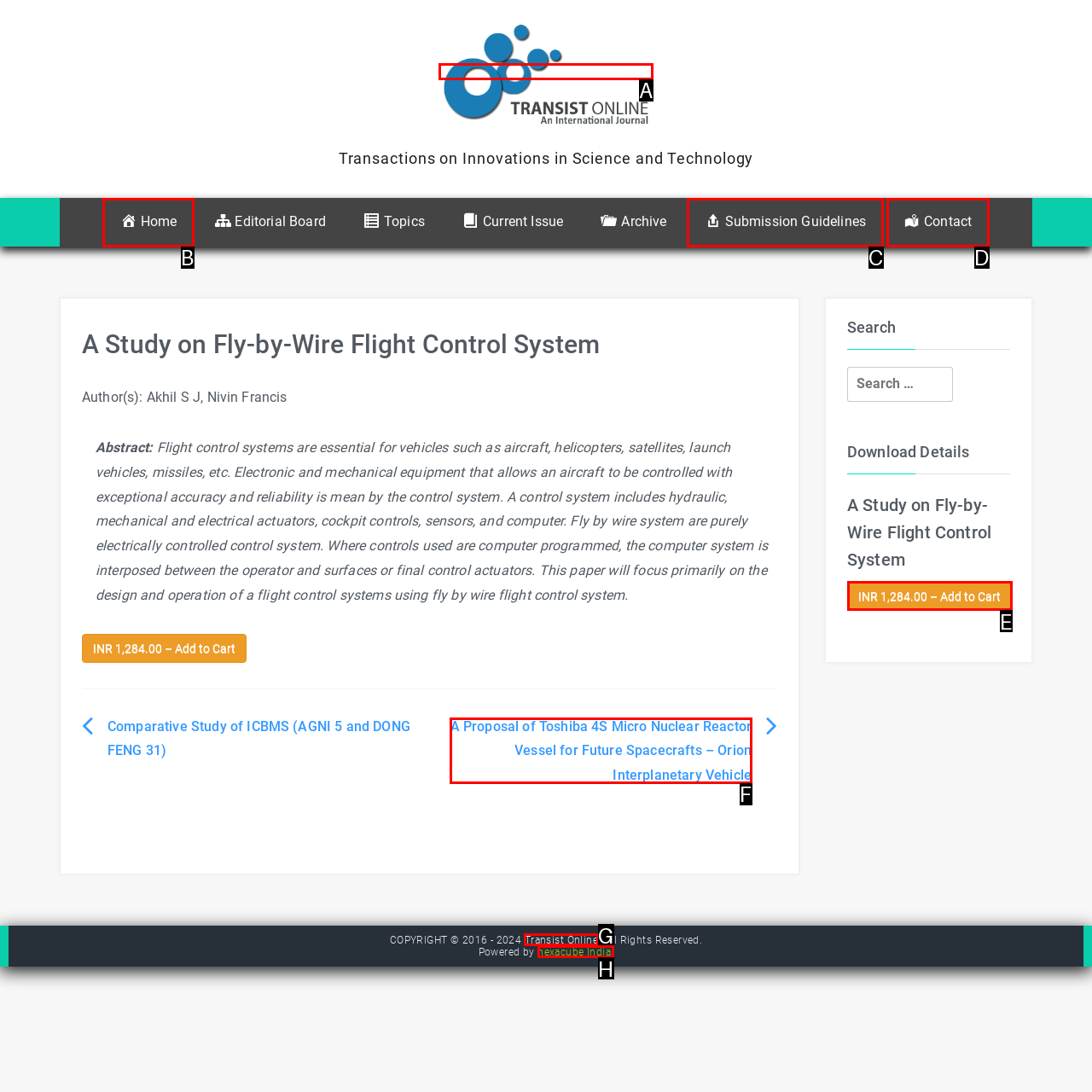Identify the HTML element that corresponds to the description: hexacube India.
Provide the letter of the matching option from the given choices directly.

H